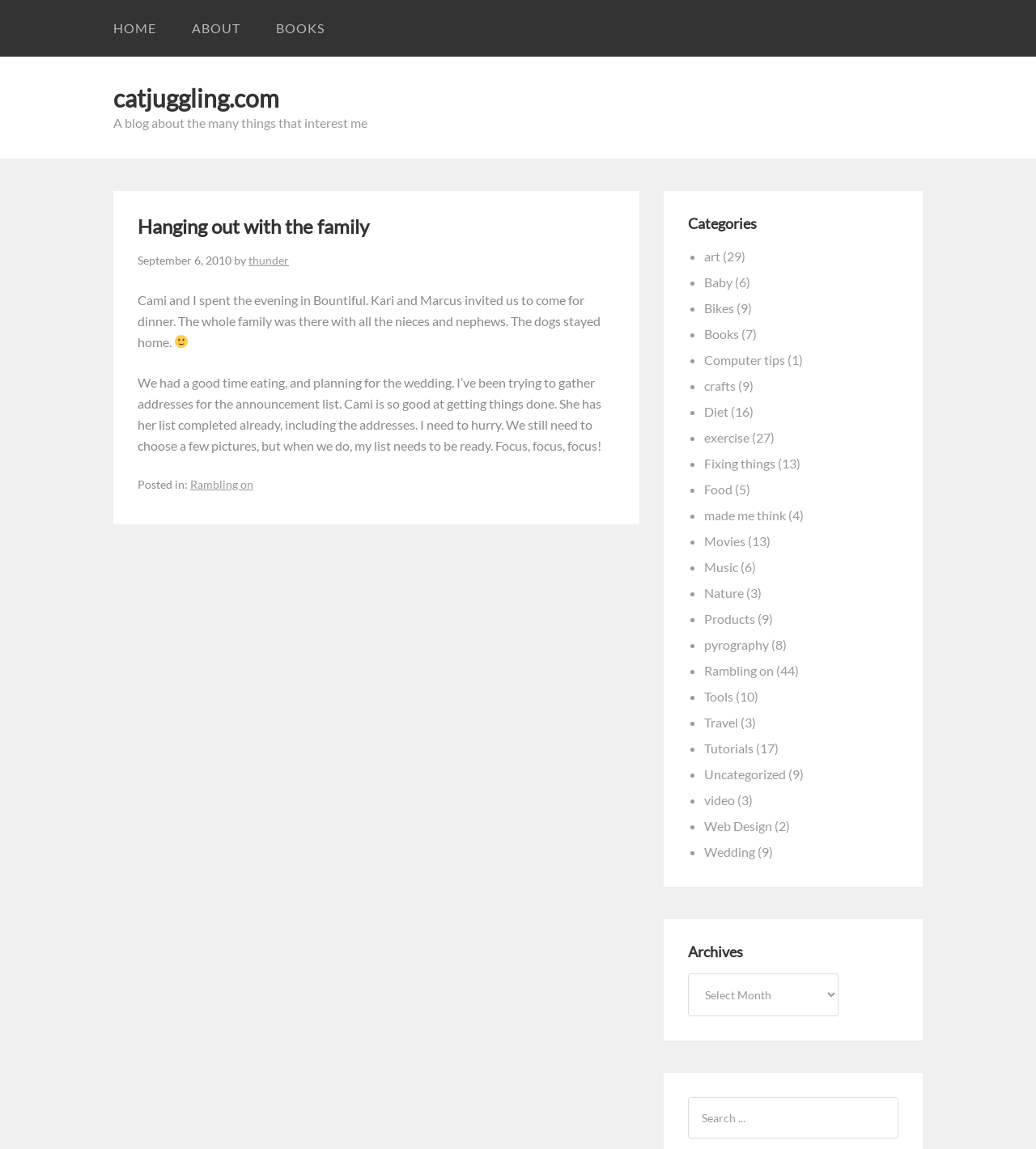Please find the bounding box coordinates of the section that needs to be clicked to achieve this instruction: "Click on the 'Rambling on' category".

[0.184, 0.414, 0.245, 0.43]